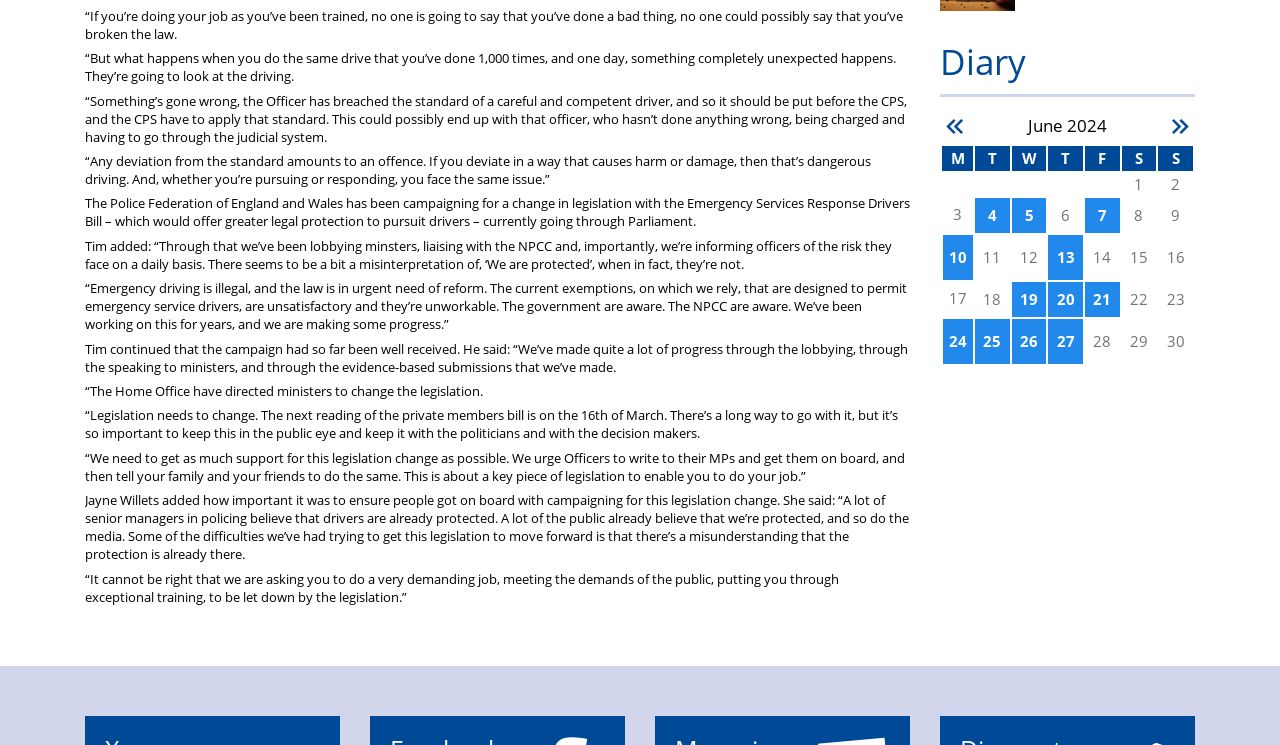Provide the bounding box coordinates of the section that needs to be clicked to accomplish the following instruction: "Click on '7'."

[0.848, 0.267, 0.874, 0.312]